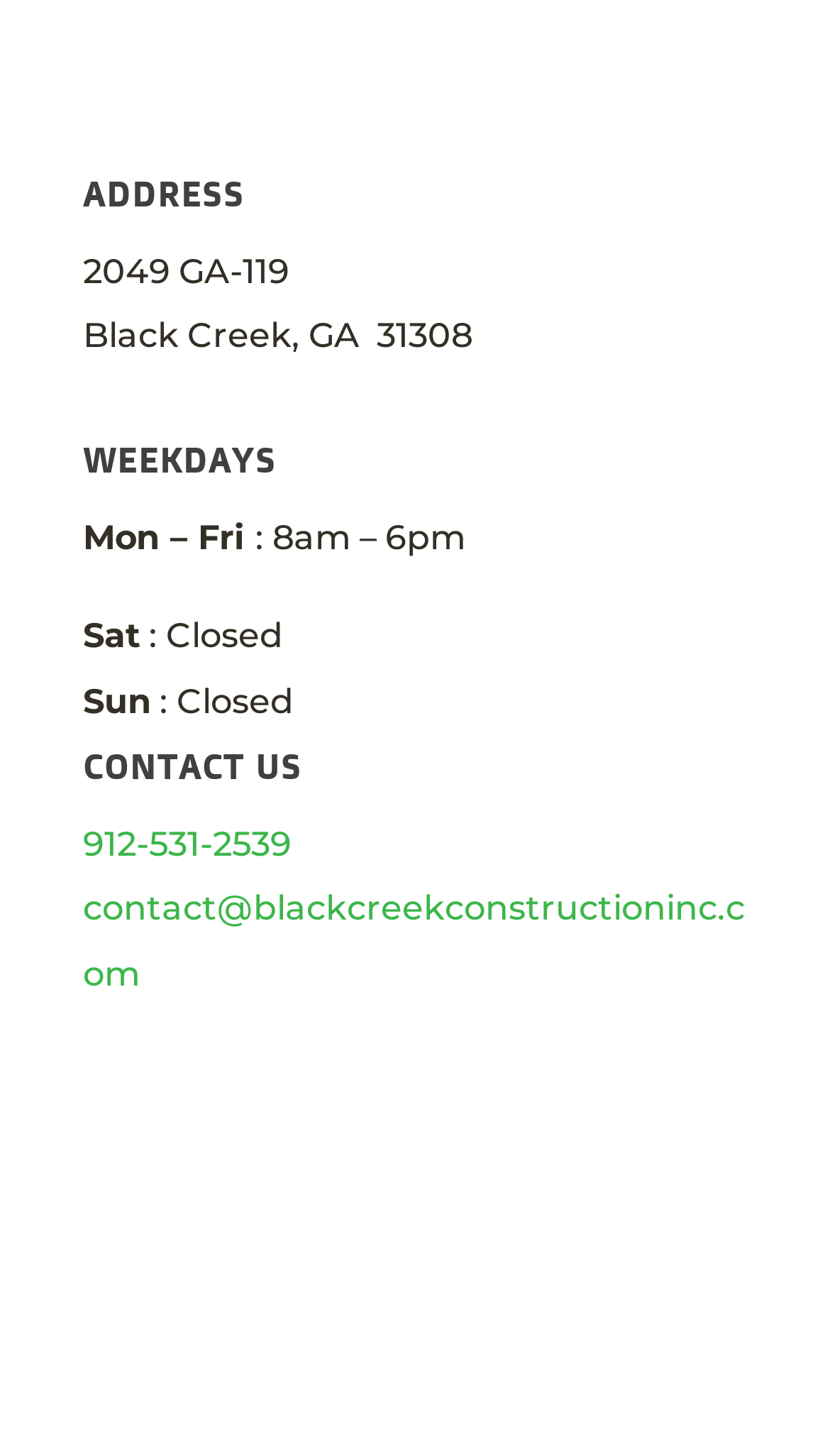Please respond in a single word or phrase: 
What are the business hours on weekdays?

8am - 6pm